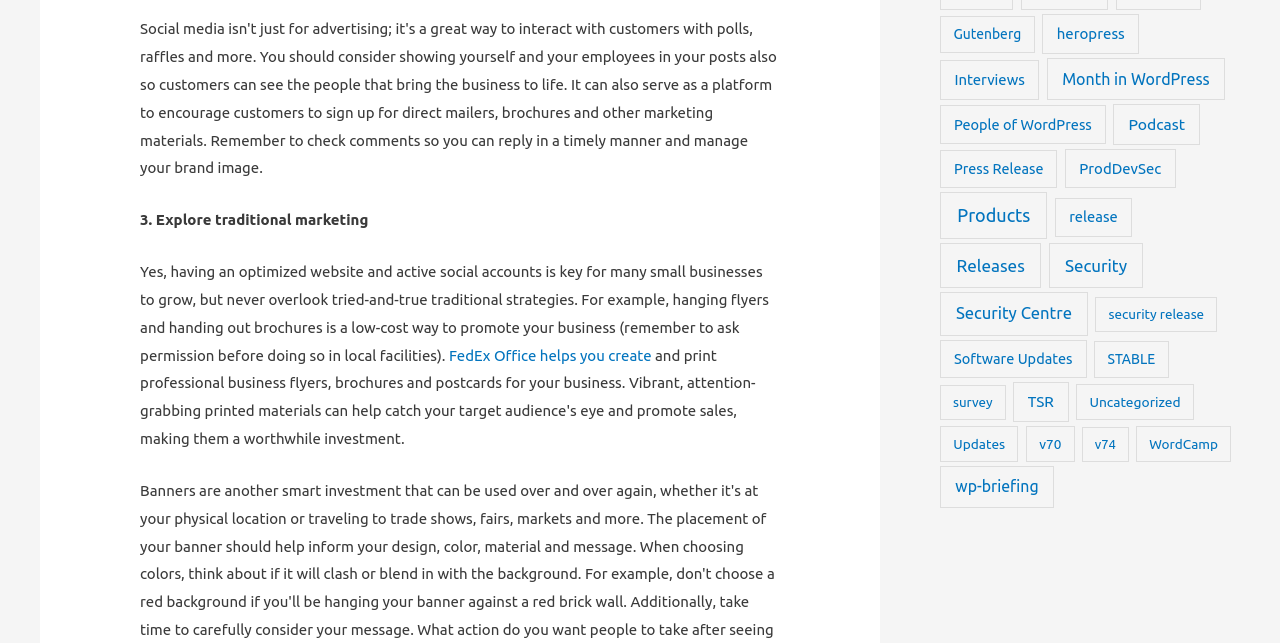Provide a brief response using a word or short phrase to this question:
What is the name of the office that helps in creating?

FedEx Office